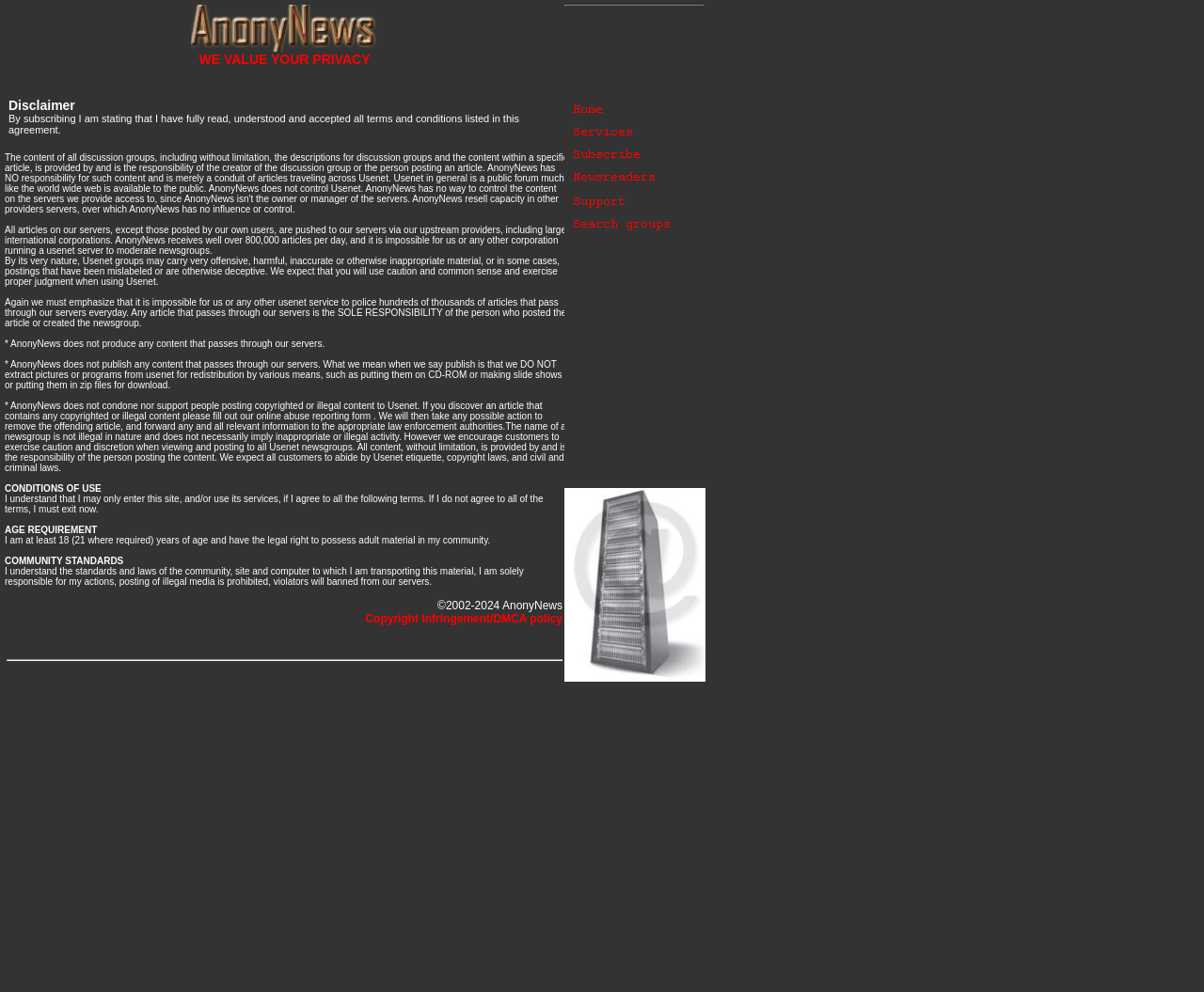What is the purpose of AnonyNews?
Refer to the image and give a detailed response to the question.

Based on the meta description and the content of the webpage, AnonyNews is a platform that provides anonymous Usenet services, emphasizing the importance of privacy and anonymity for its users.